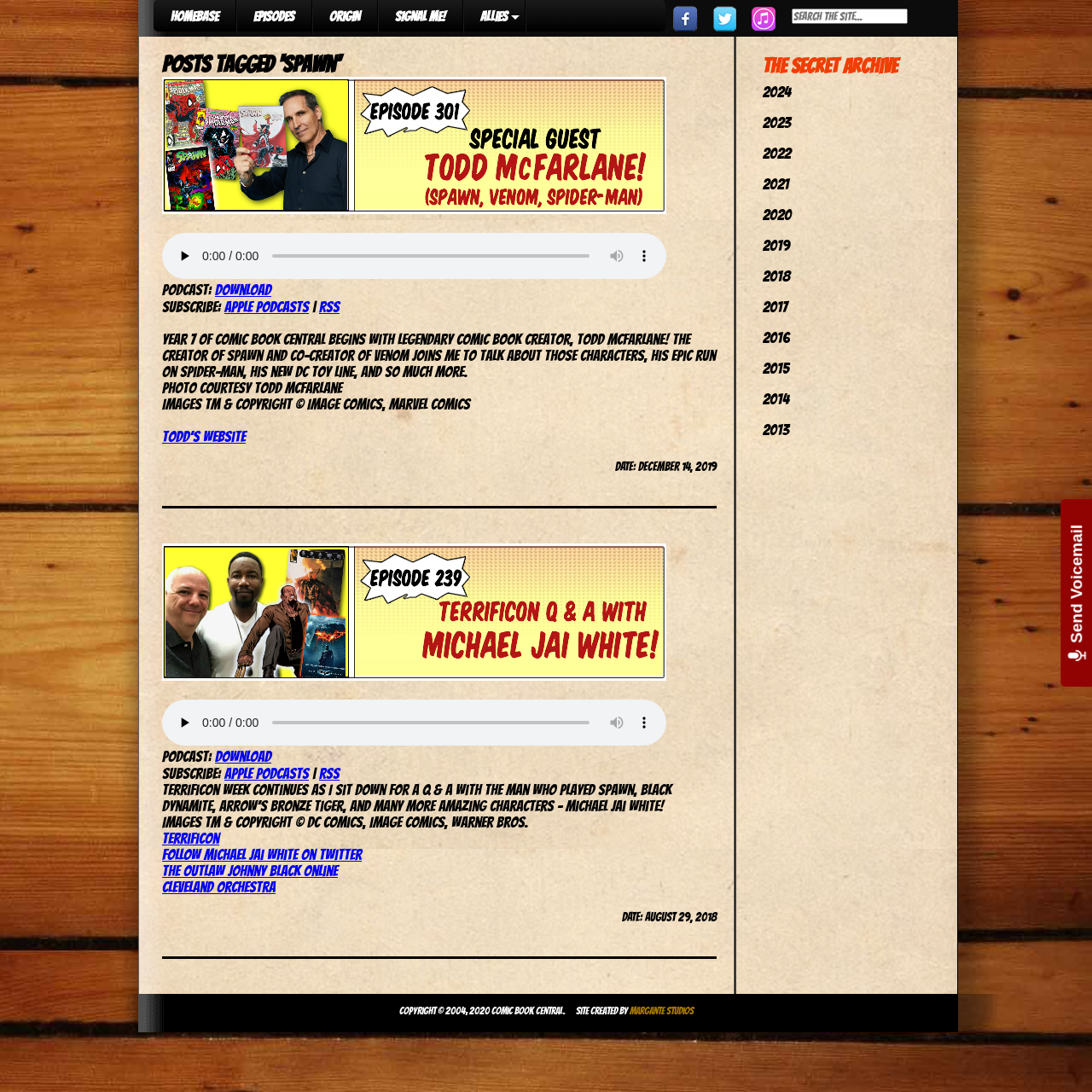Identify the bounding box coordinates of the region that needs to be clicked to carry out this instruction: "Click on the 'HOMEBASE' link". Provide these coordinates as four float numbers ranging from 0 to 1, i.e., [left, top, right, bottom].

[0.141, 0.0, 0.216, 0.031]